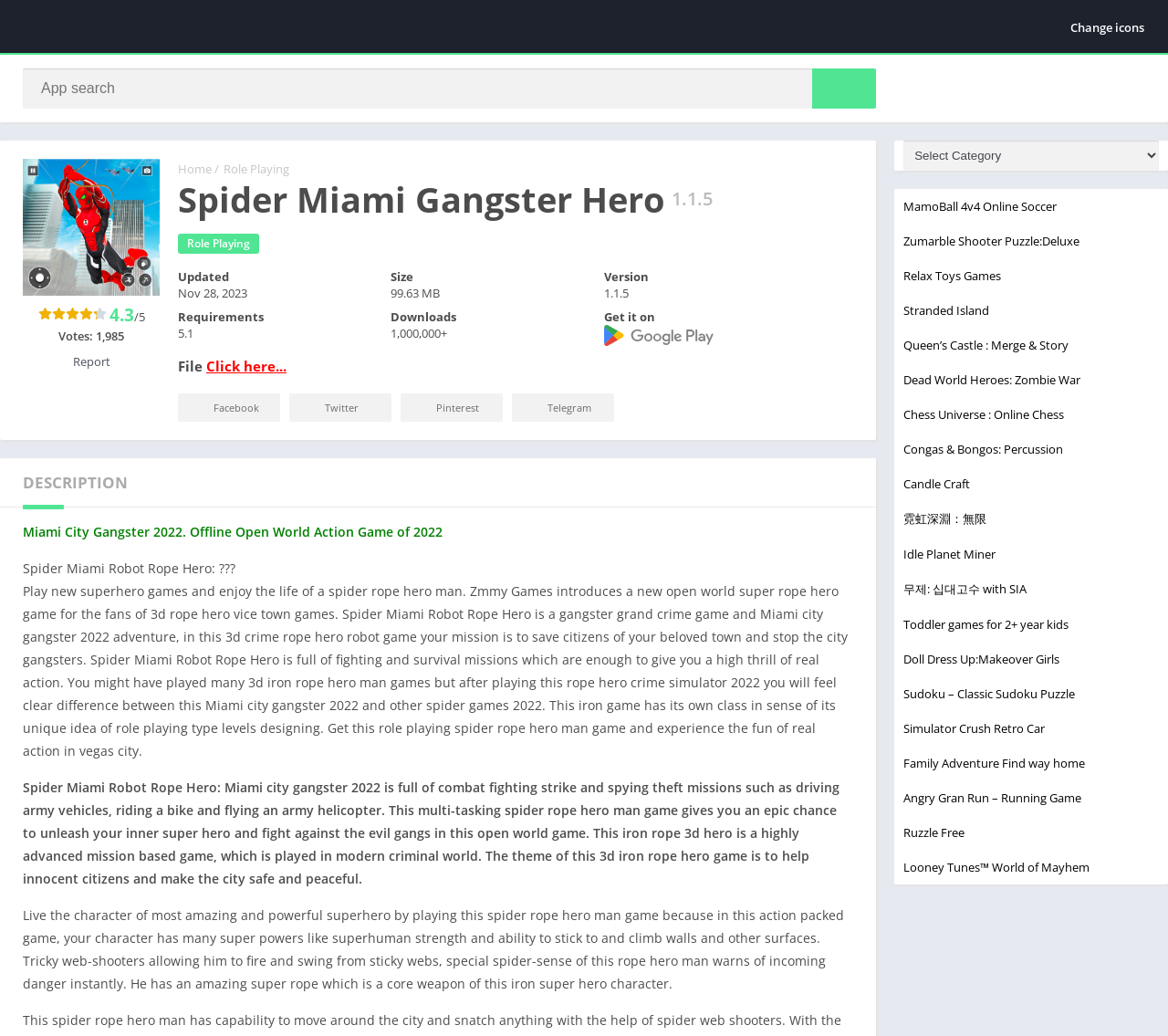What is the rating of the game?
Give a detailed response to the question by analyzing the screenshot.

The rating of the game is '4.3/5' which is mentioned in the StaticText '4.3' with bounding box coordinates [0.093, 0.292, 0.114, 0.315] and the StaticText '/5' with bounding box coordinates [0.114, 0.297, 0.124, 0.313]. This information is provided under the 'Votes' category.